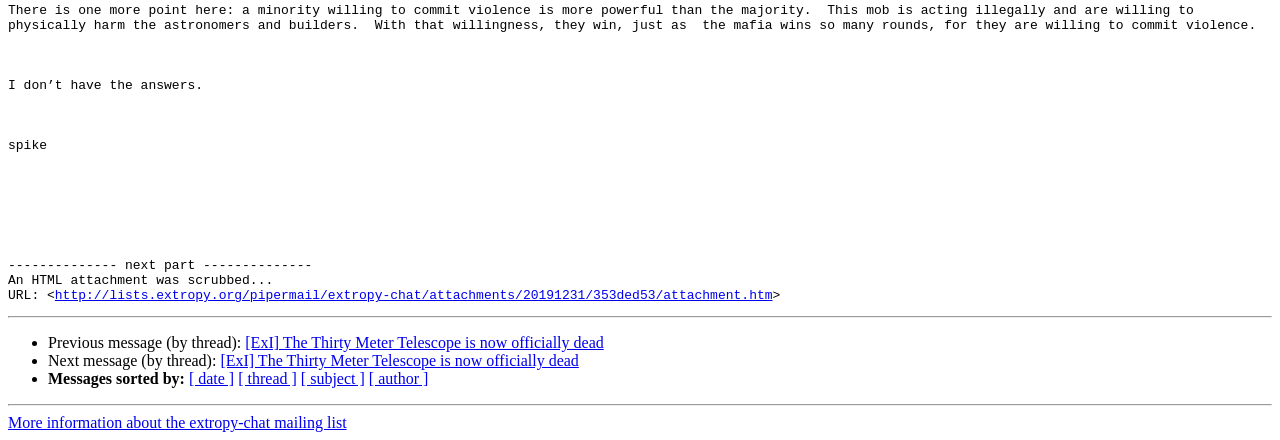Locate the bounding box coordinates of the element to click to perform the following action: 'Get more information about the extropy-chat mailing list'. The coordinates should be given as four float values between 0 and 1, in the form of [left, top, right, bottom].

[0.006, 0.942, 0.271, 0.981]